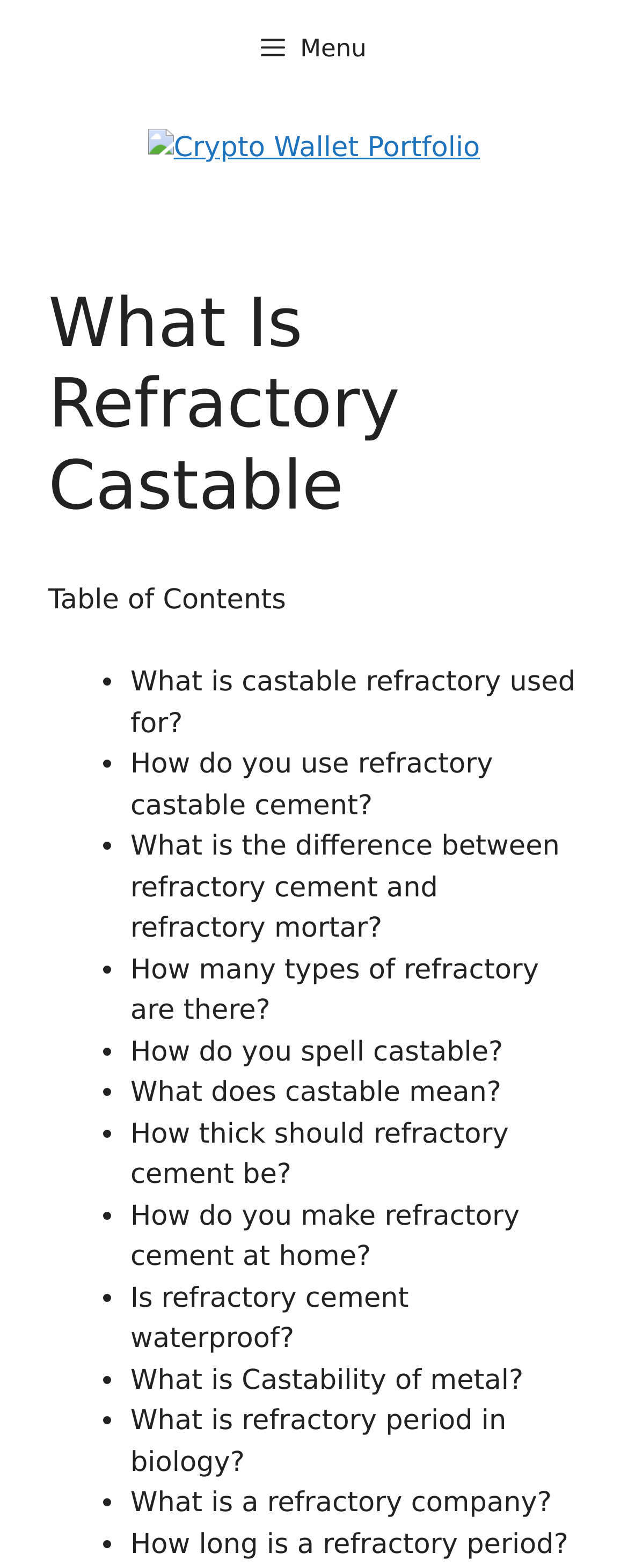From the element description Menu, predict the bounding box coordinates of the UI element. The coordinates must be specified in the format (top-left x, top-left y, bottom-right x, bottom-right y) and should be within the 0 to 1 range.

[0.051, 0.0, 0.949, 0.062]